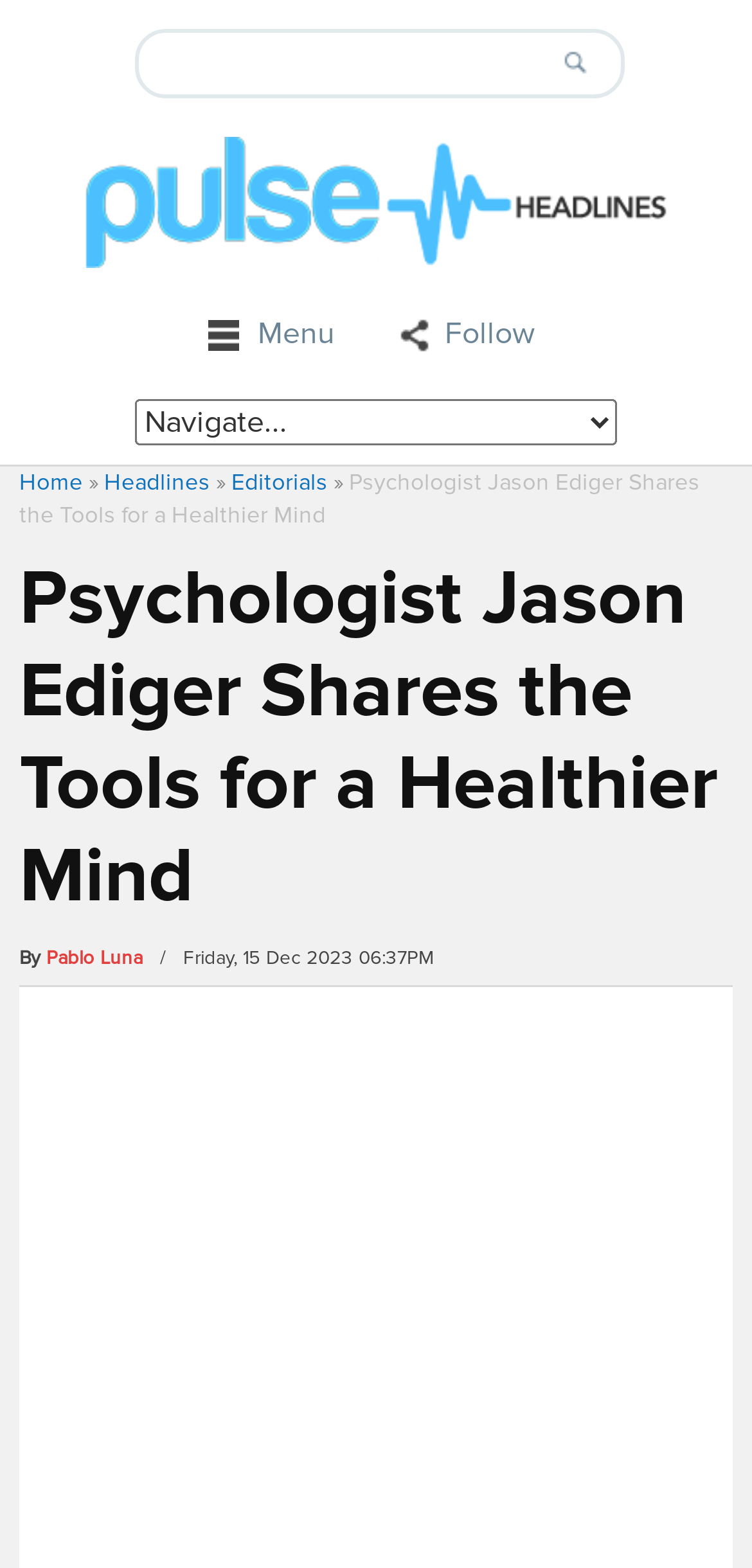Please determine the bounding box coordinates of the element to click on in order to accomplish the following task: "click on Pulse Headlines". Ensure the coordinates are four float numbers ranging from 0 to 1, i.e., [left, top, right, bottom].

[0.11, 0.115, 0.89, 0.14]